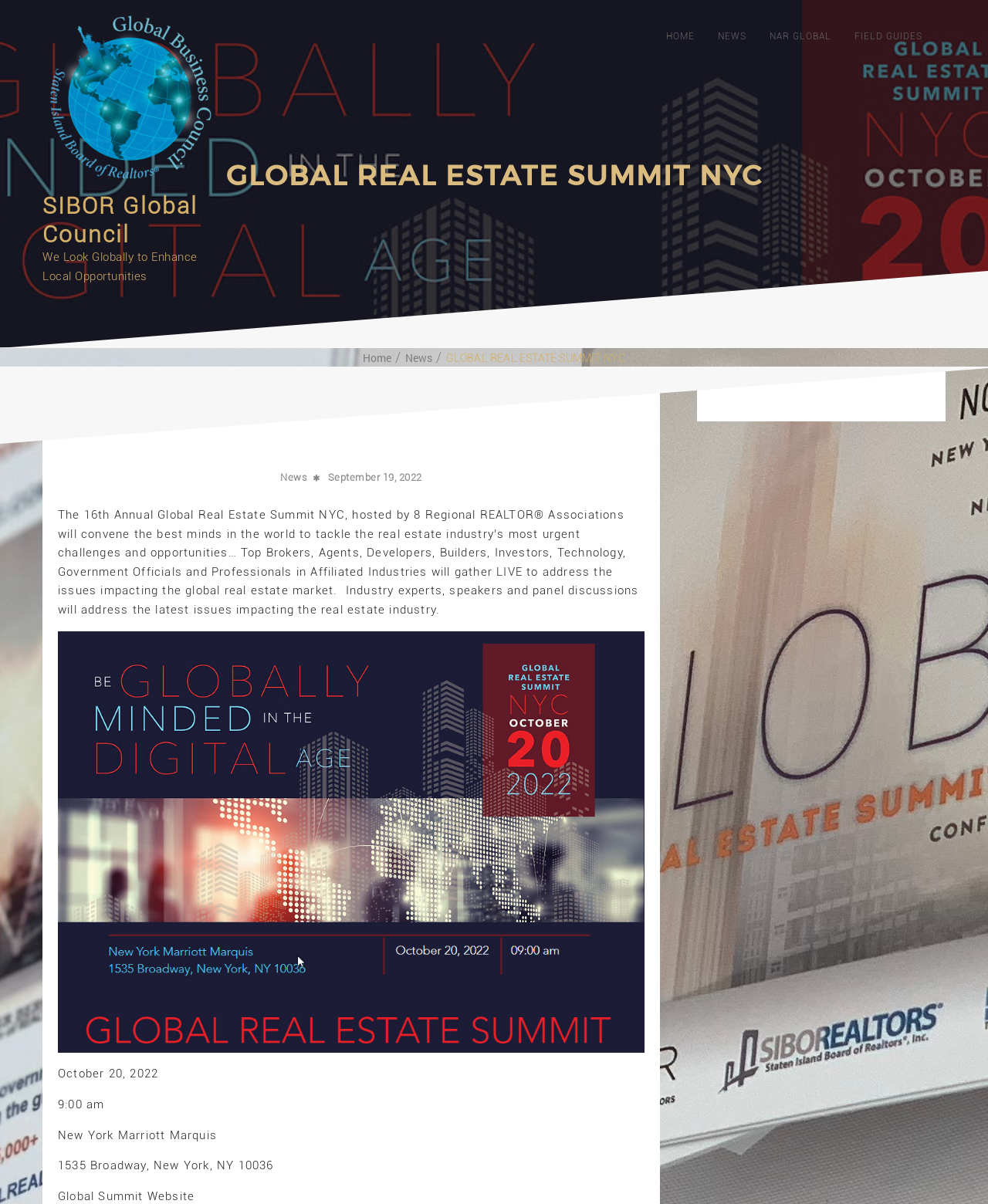Please find the bounding box coordinates for the clickable element needed to perform this instruction: "Go to HOME page".

[0.674, 0.019, 0.703, 0.041]